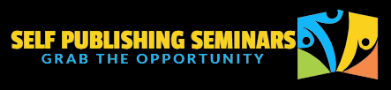Respond to the following question using a concise word or phrase: 
What is the color of the tagline 'GRAB THE OPPORTUNITY'?

Blue